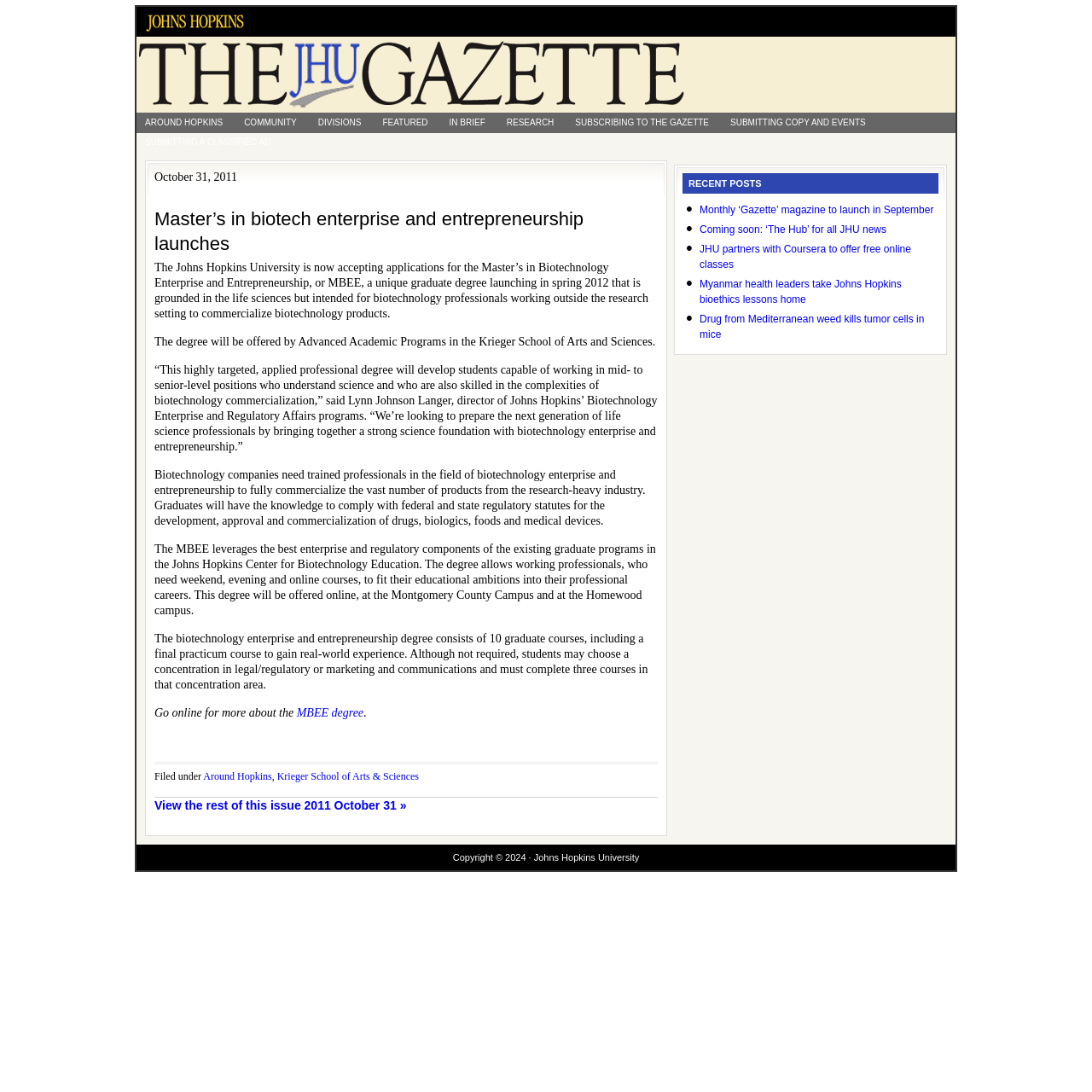Please identify the bounding box coordinates of the clickable area that will fulfill the following instruction: "Check the copyright information". The coordinates should be in the format of four float numbers between 0 and 1, i.e., [left, top, right, bottom].

[0.415, 0.78, 0.585, 0.79]